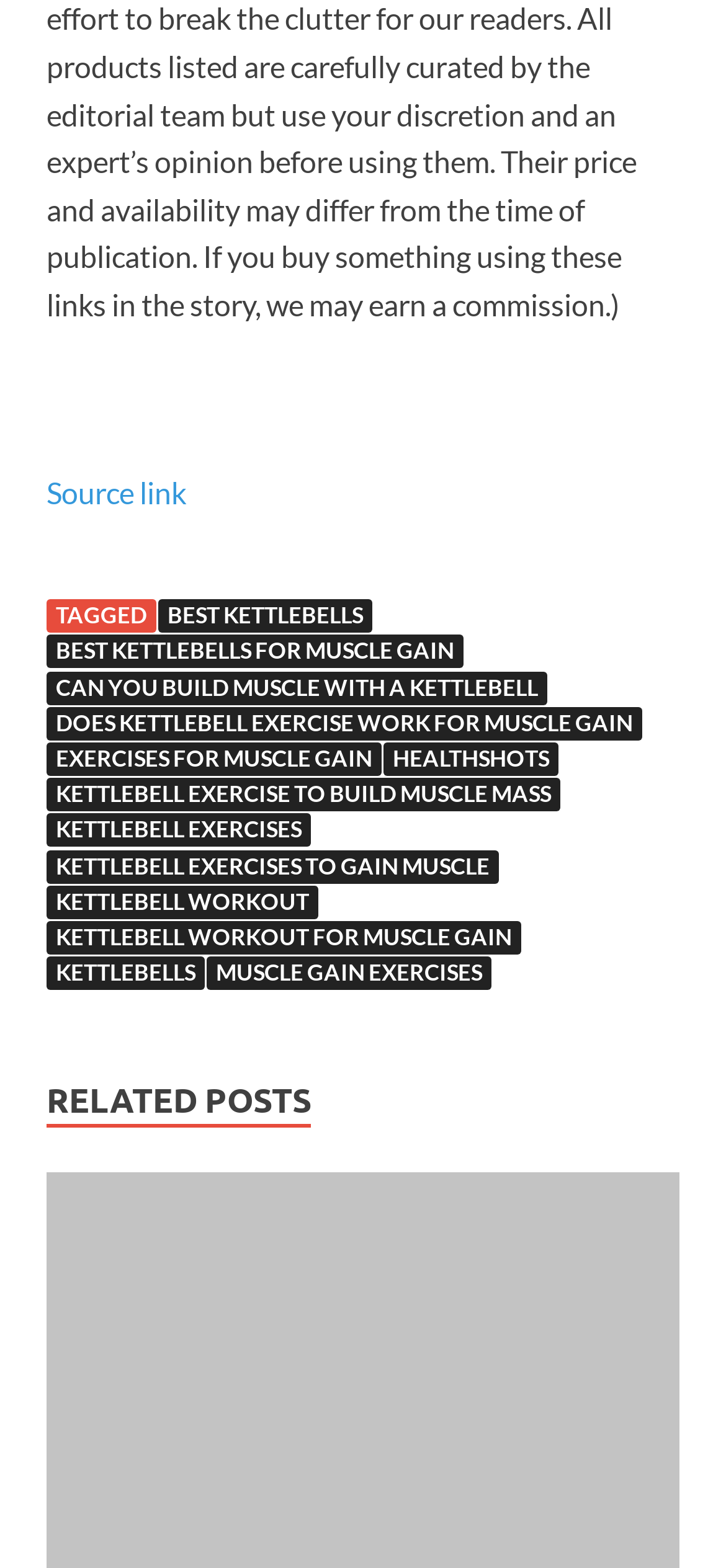Please identify the bounding box coordinates of the region to click in order to complete the given instruction: "Click on the 'BEST KETTLEBELLS' link". The coordinates should be four float numbers between 0 and 1, i.e., [left, top, right, bottom].

[0.218, 0.382, 0.513, 0.404]